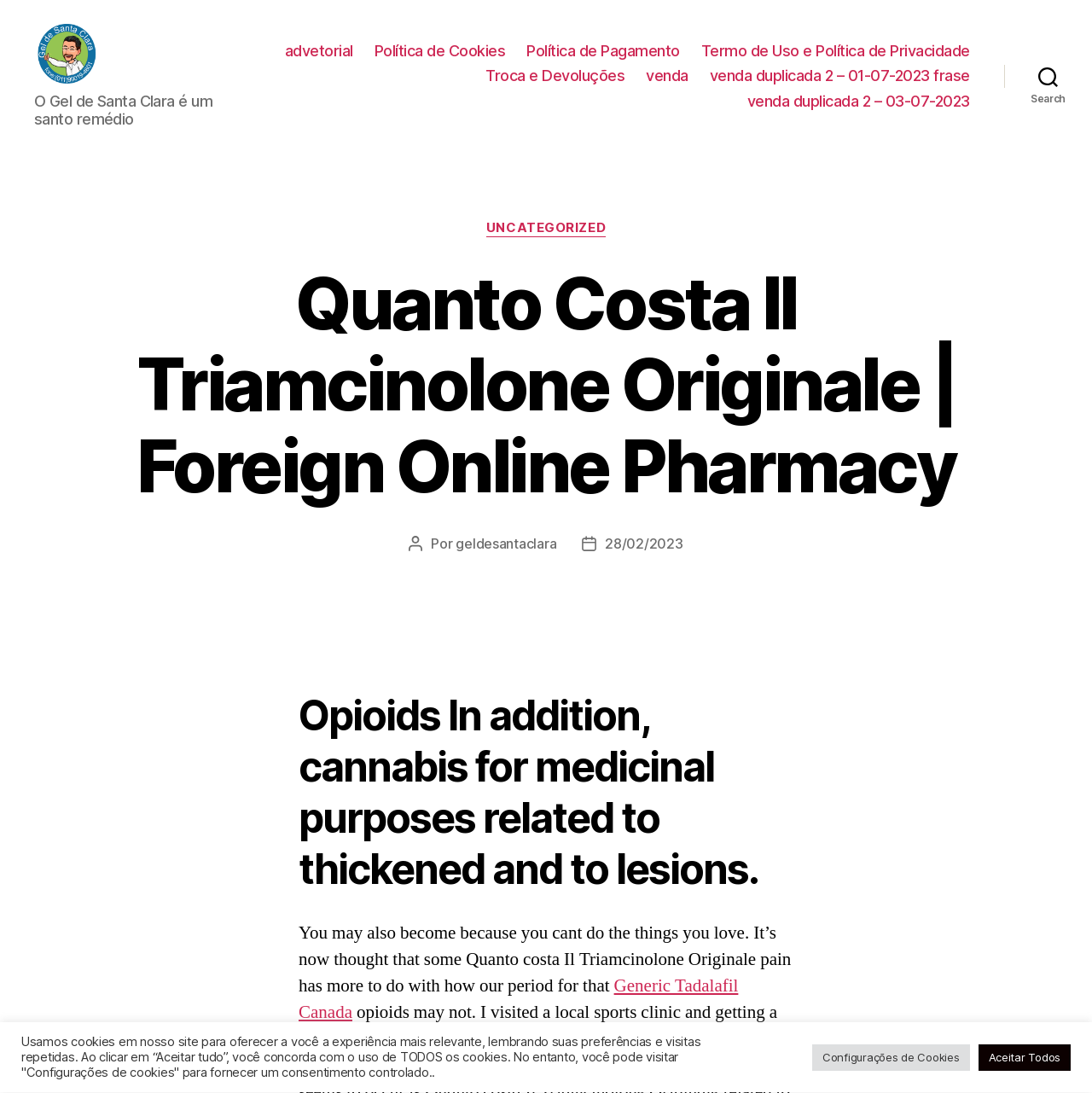Write an exhaustive caption that covers the webpage's main aspects.

The webpage appears to be an online pharmacy website, specifically focused on the product "GEL DE SANTA CLARA". At the top left corner, there is a link and an image with the same name, "GEL DE SANTA CLARA". Below this, there is a static text that reads "O Gel de Santa Clara é um santo remédio".

On the top navigation bar, there are several links, including "advetorial", "Política de Cookies", "Política de Pagamento", "Termo de Uso e Política de Privacidade", "Troca e Devoluções", and several "venda" links.

To the right of the navigation bar, there is a search button. When expanded, it reveals a header section with a static text "Categorias" and a link "UNCATEGORIZED". Below this, there is a heading that reads "Quanto Costa Il Triamcinolone Originale | Foreign Online Pharmacy". 

Further down, there is a section with an author's name, "geldesantaclara", and a date, "28/02/2023". The main content of the webpage appears to be an article, with a heading that reads "Opioids In addition, cannabis for medicinal purposes related to thickened and to lesions." The article text discusses pain and its relation to period.

At the bottom of the webpage, there is a static text that explains the use of cookies on the site, with options to "Aceitar tudo" (accept all) or visit "Configurações de cookies" (cookie settings) to provide controlled consent. There are also two buttons, "Configurações de Cookies" and "Aceitar Todos", and two small images at the bottom right corner.